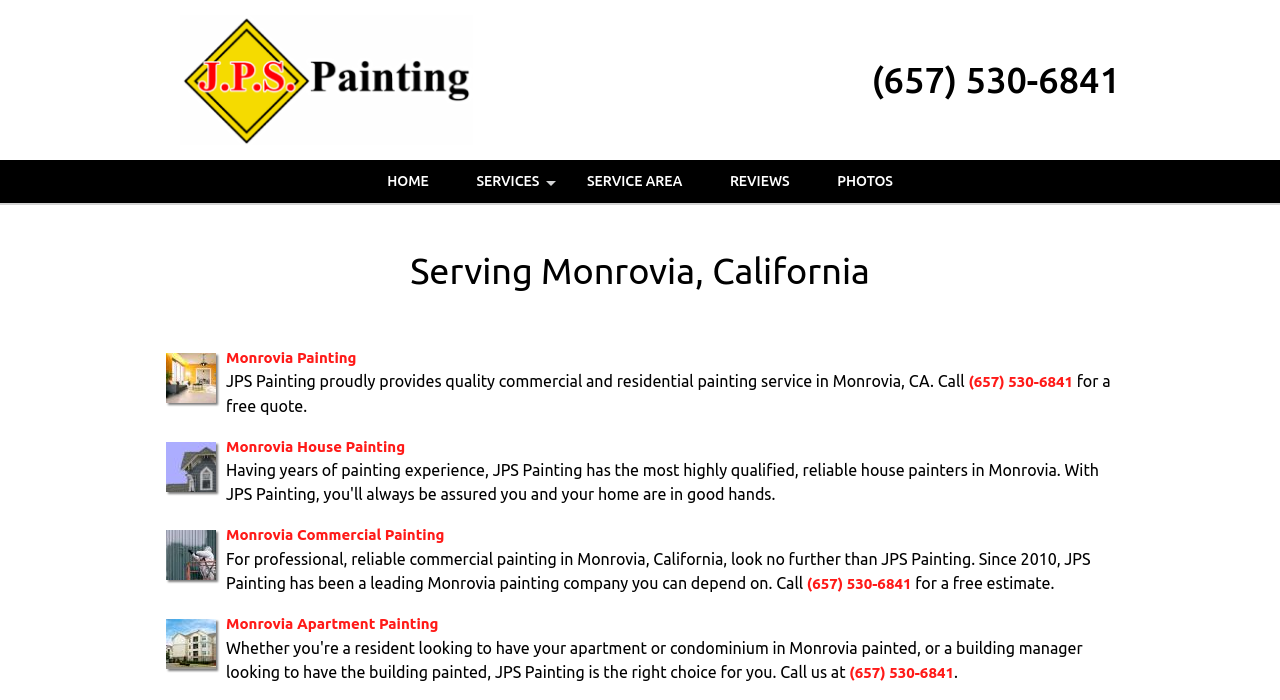Determine the bounding box for the HTML element described here: "+Services". The coordinates should be given as [left, top, right, bottom] with each number being a float between 0 and 1.

[0.355, 0.229, 0.439, 0.29]